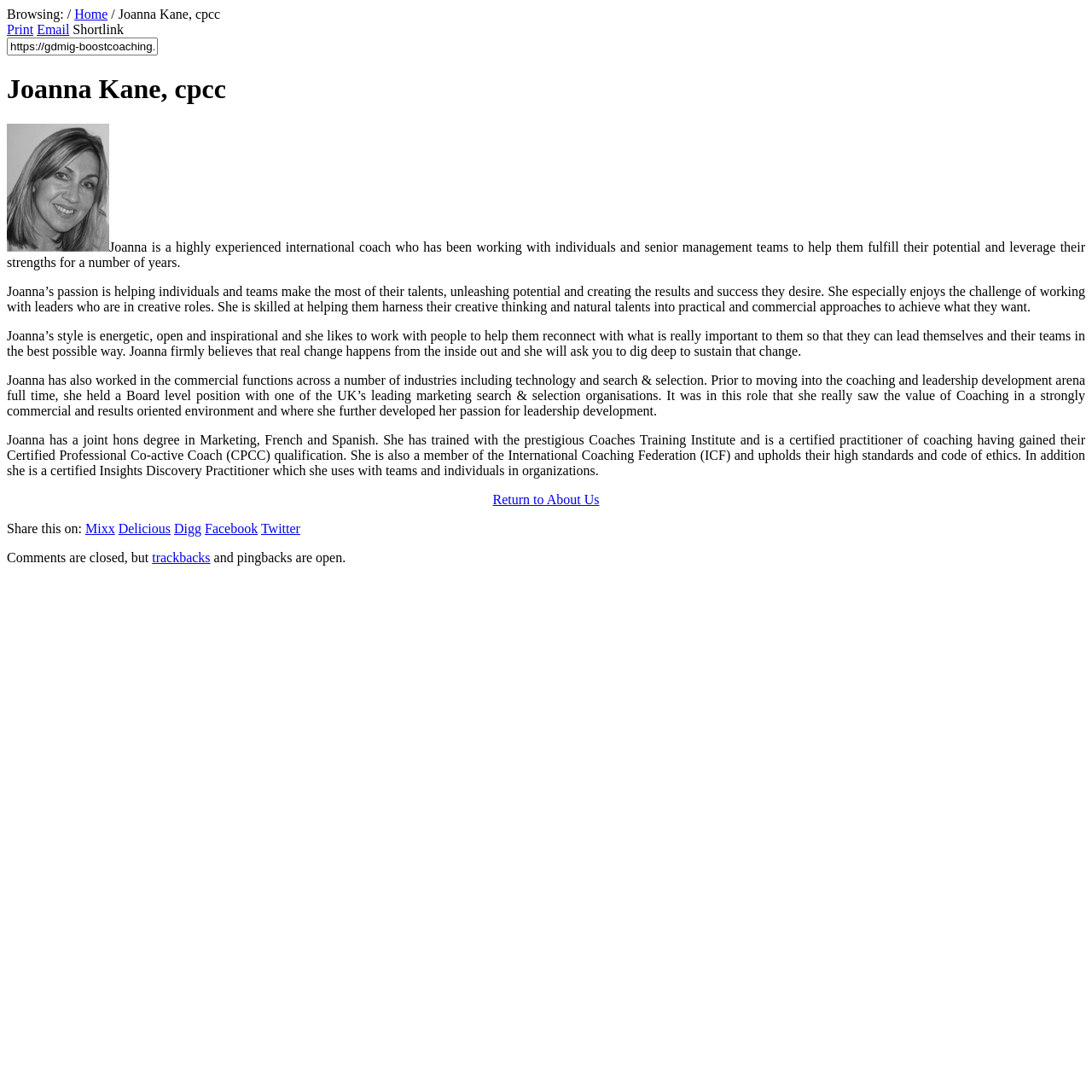Please reply to the following question using a single word or phrase: 
What is the topic of Joanna's work?

Leadership development